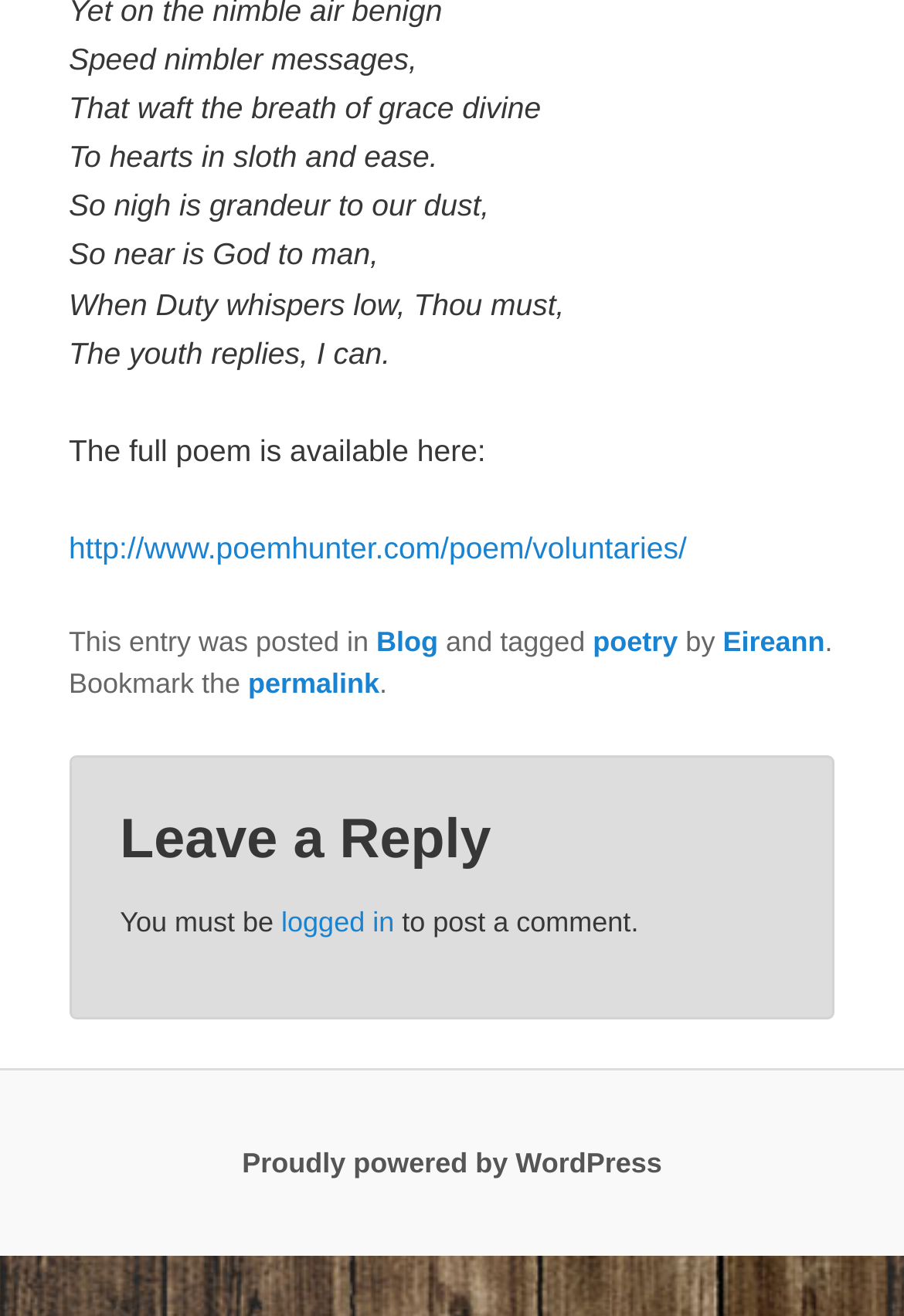Determine the bounding box coordinates for the HTML element described here: "logged in".

[0.311, 0.688, 0.436, 0.712]